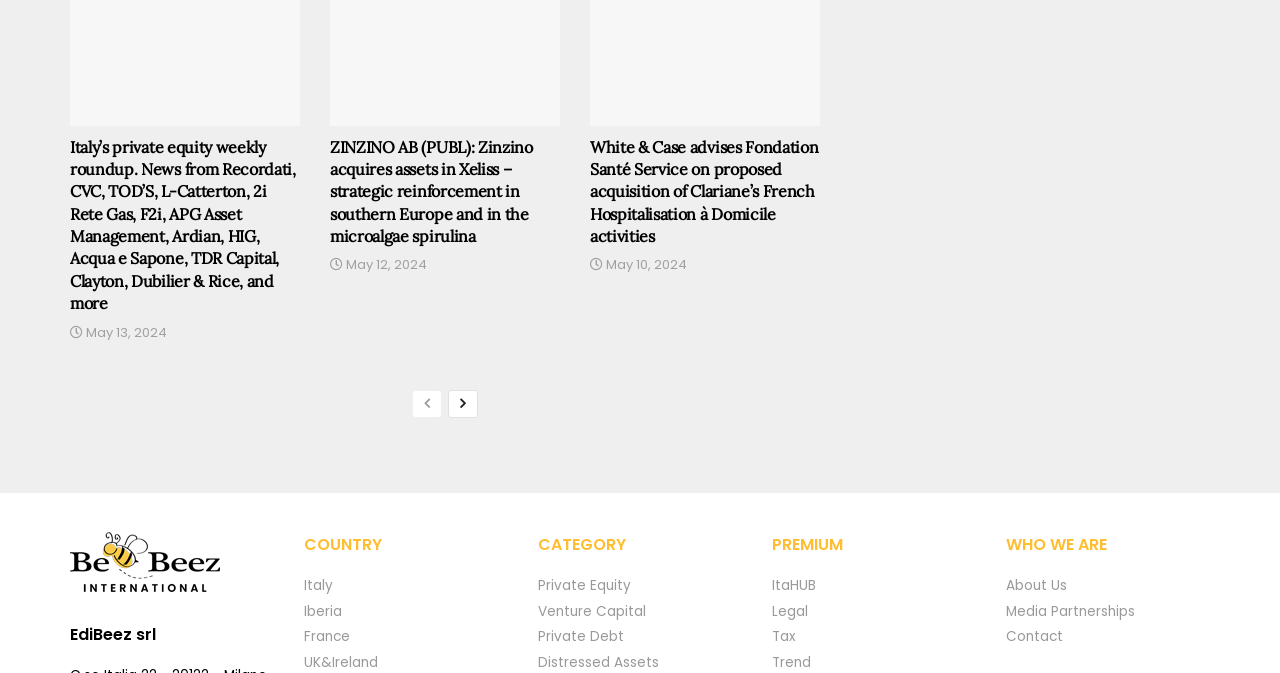Please find the bounding box coordinates of the clickable region needed to complete the following instruction: "Go to the about us page". The bounding box coordinates must consist of four float numbers between 0 and 1, i.e., [left, top, right, bottom].

None